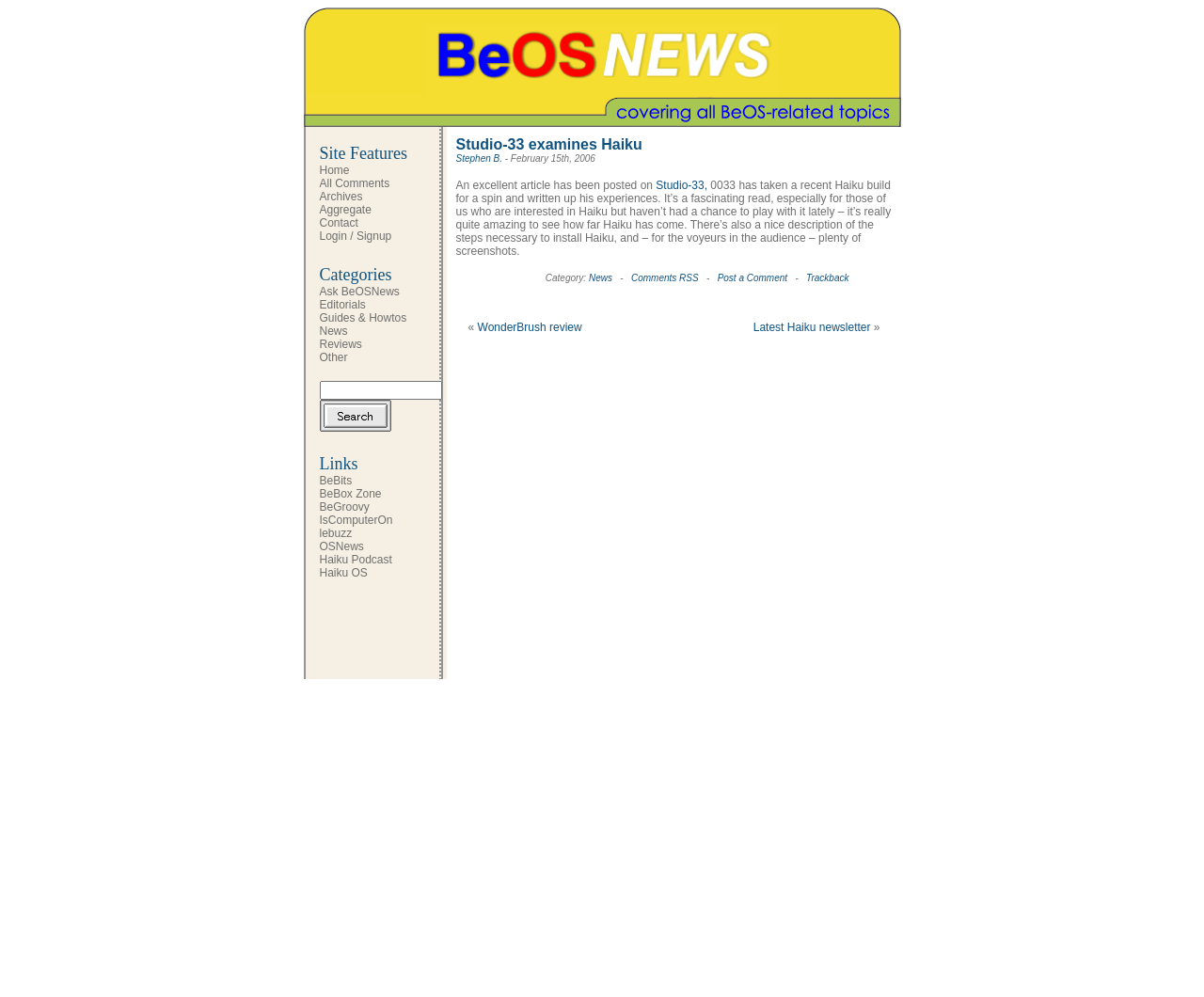Who wrote the article on Studio-33?
Please provide a detailed and thorough answer to the question.

The author of the article can be found in the text 'Stephen B. - February 15th, 2006' which is located in the table cell with bounding box coordinates [0.379, 0.154, 0.494, 0.164].